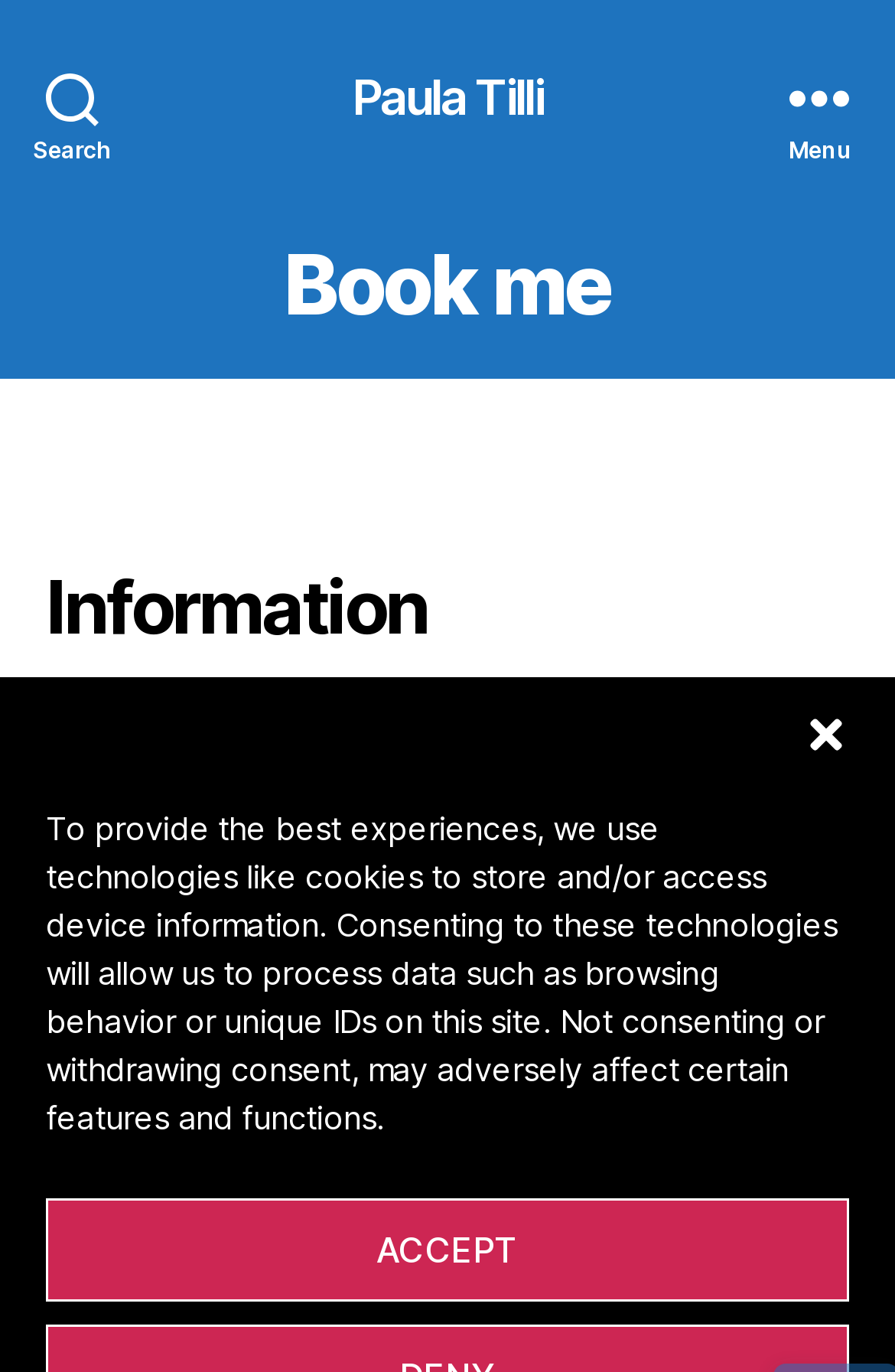What is required to book a lecture by phone?
Carefully analyze the image and provide a detailed answer to the question.

According to the webpage, if you wish to book a lecture by phone, you need to write your telephone number in the contact form so that the author's agent can call you.